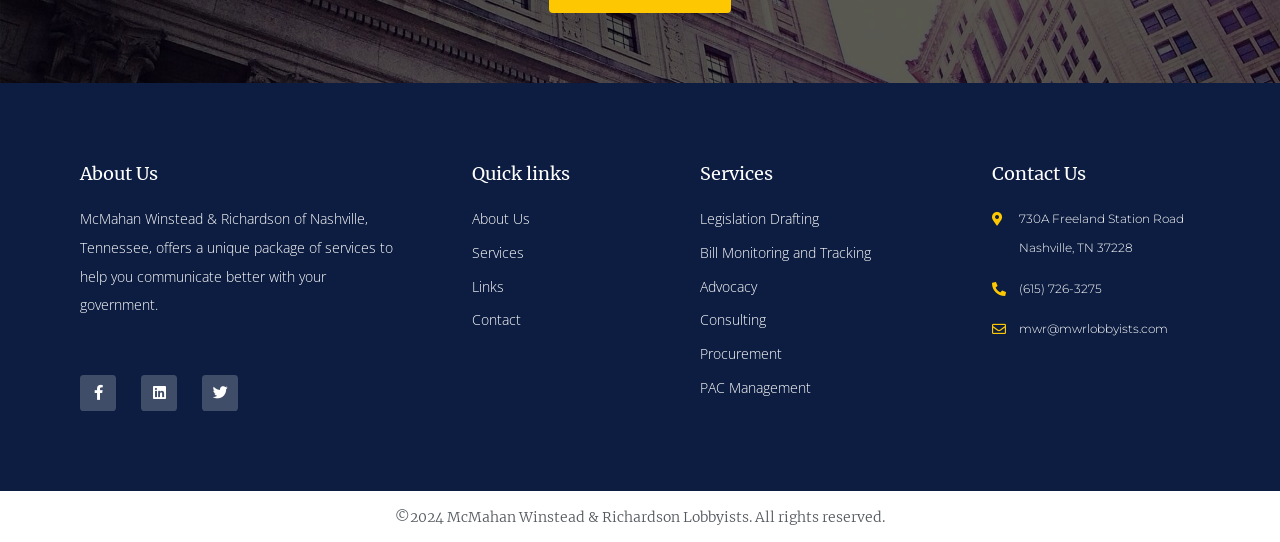Indicate the bounding box coordinates of the clickable region to achieve the following instruction: "Click on About Us."

[0.062, 0.301, 0.314, 0.341]